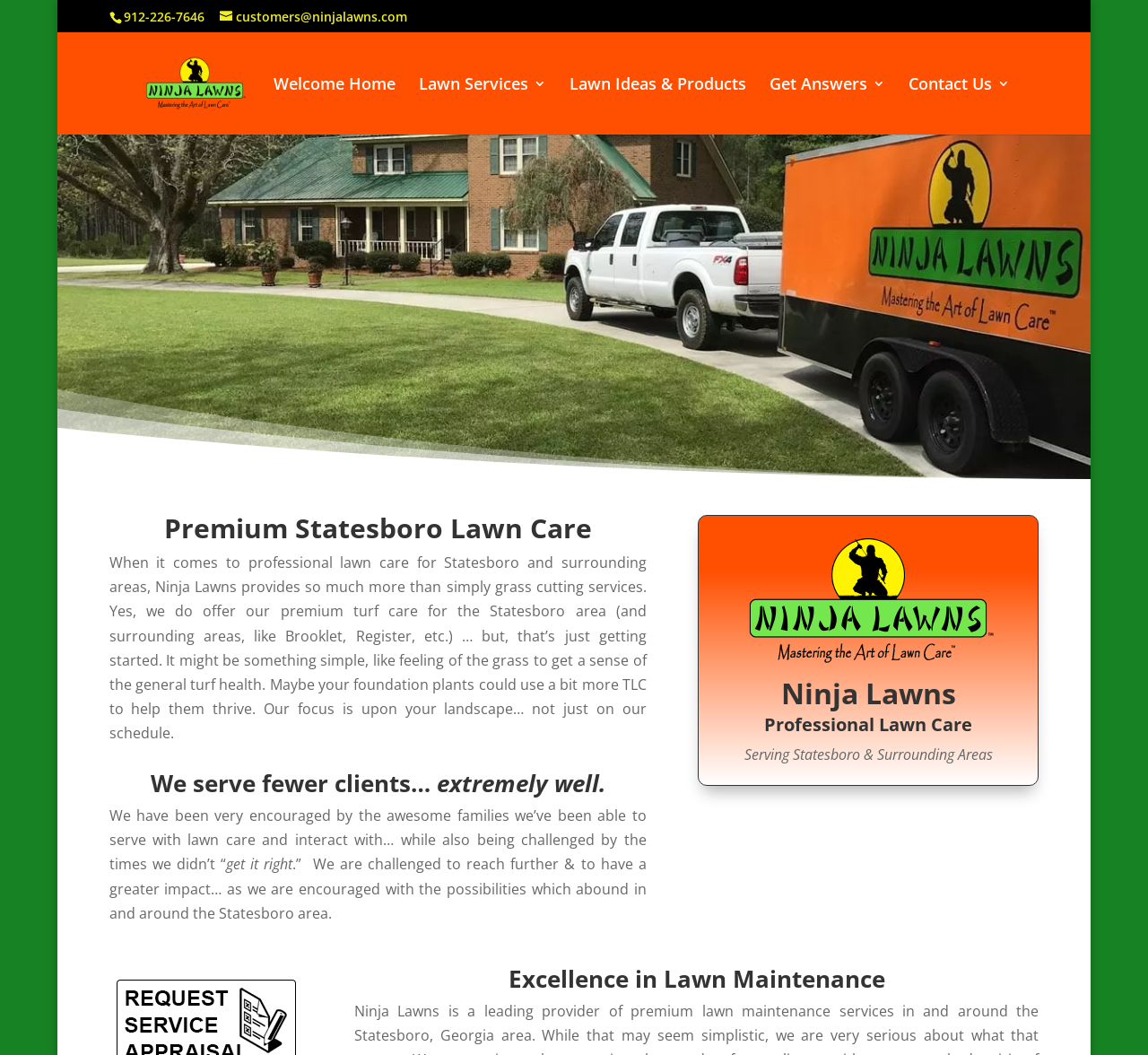Based on the element description Welcome Home, identify the bounding box coordinates for the UI element. The coordinates should be in the format (top-left x, top-left y, bottom-right x, bottom-right y) and within the 0 to 1 range.

[0.239, 0.073, 0.345, 0.128]